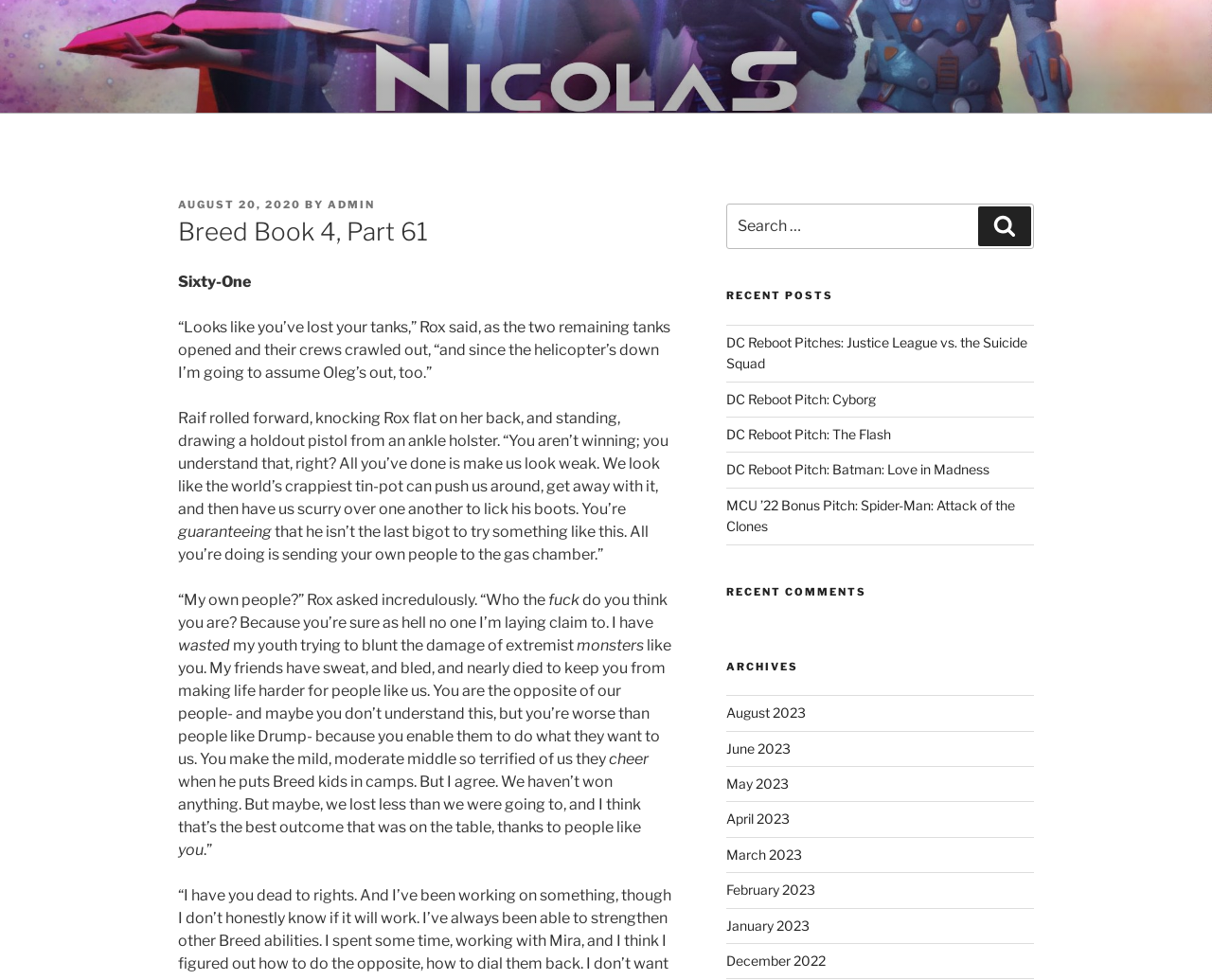Determine the coordinates of the bounding box that should be clicked to complete the instruction: "Navigate to Manufactured Spending". The coordinates should be represented by four float numbers between 0 and 1: [left, top, right, bottom].

None